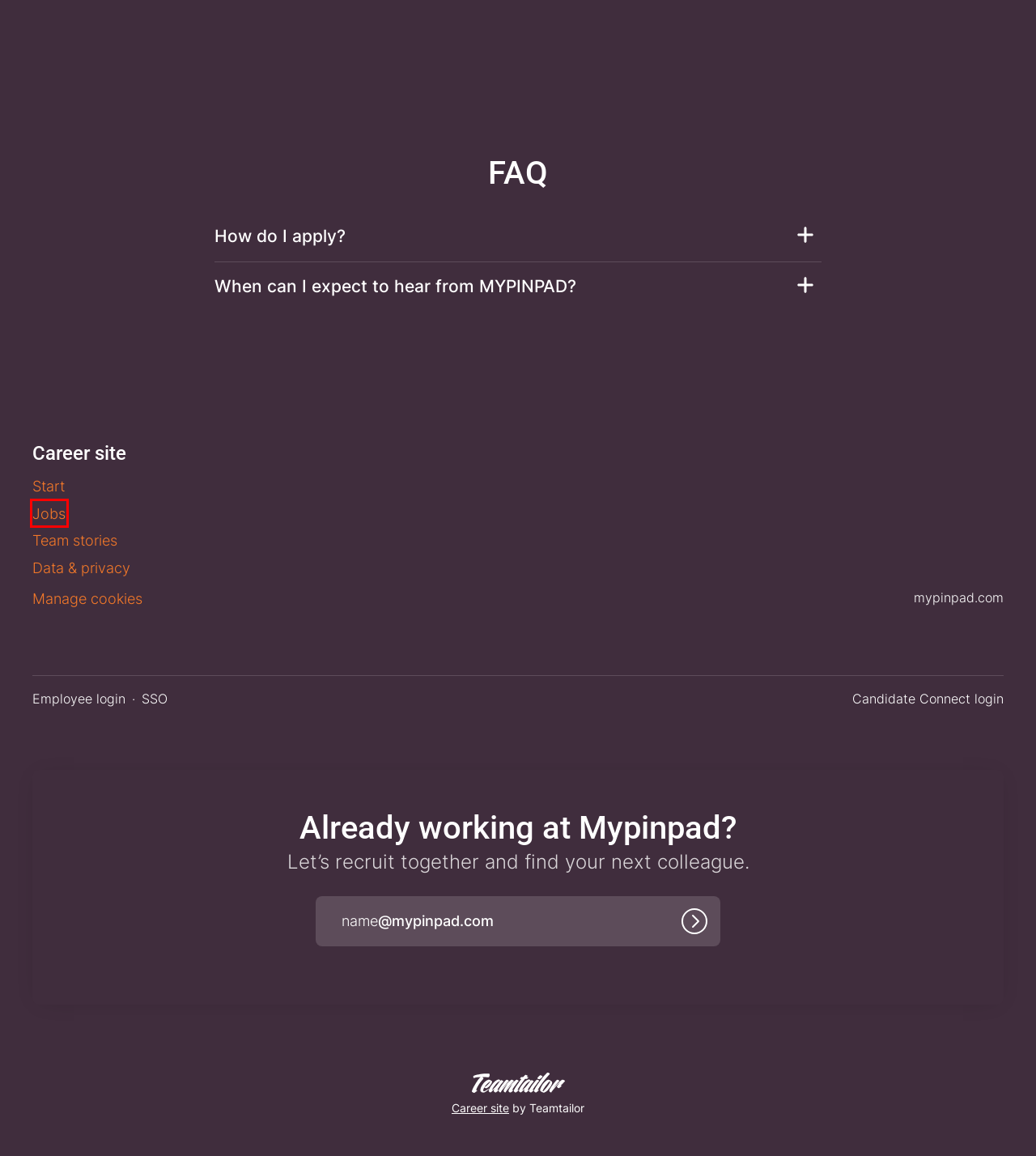Given a screenshot of a webpage with a red bounding box around an element, choose the most appropriate webpage description for the new page displayed after clicking the element within the bounding box. Here are the candidates:
A. Data & Privacy - Mypinpad
B. Teamtailor ™ - Next Generation ATS & Employer Branding
C. Current vacancies - Mypinpad
D. Cookie Policy - Mypinpad
E. Redirecting
F. Teamtailor
G. Team stories - Mypinpad
H. Homepage - Mypinpad

C